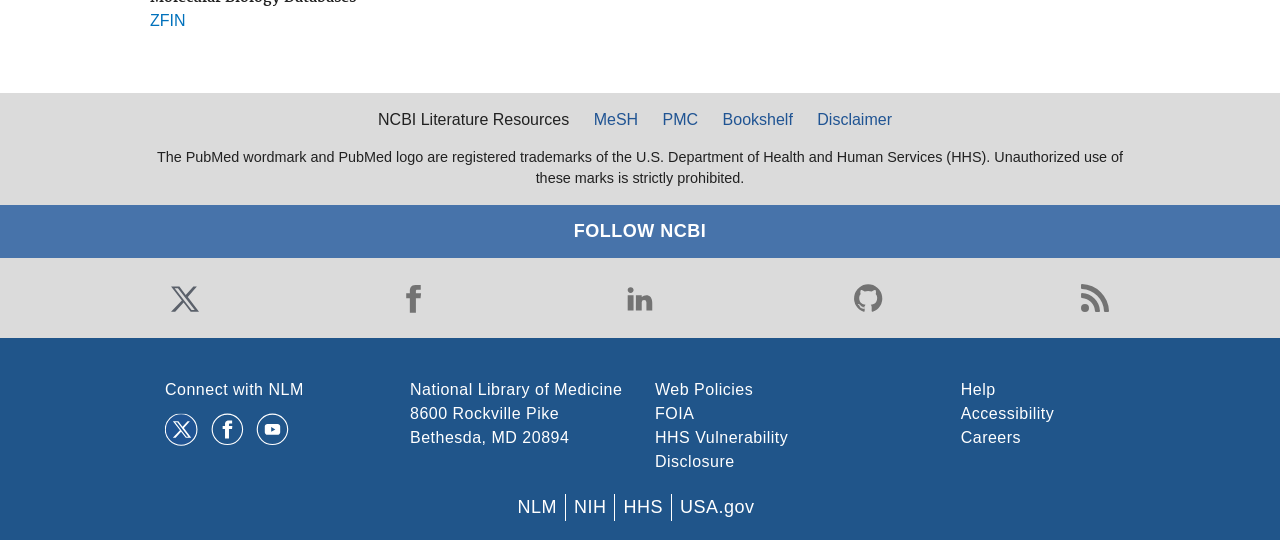What is the address of the library?
Refer to the screenshot and deliver a thorough answer to the question presented.

I found the address of the library by looking at the link element that says '8600 Rockville Pike Bethesda, MD 20894'.